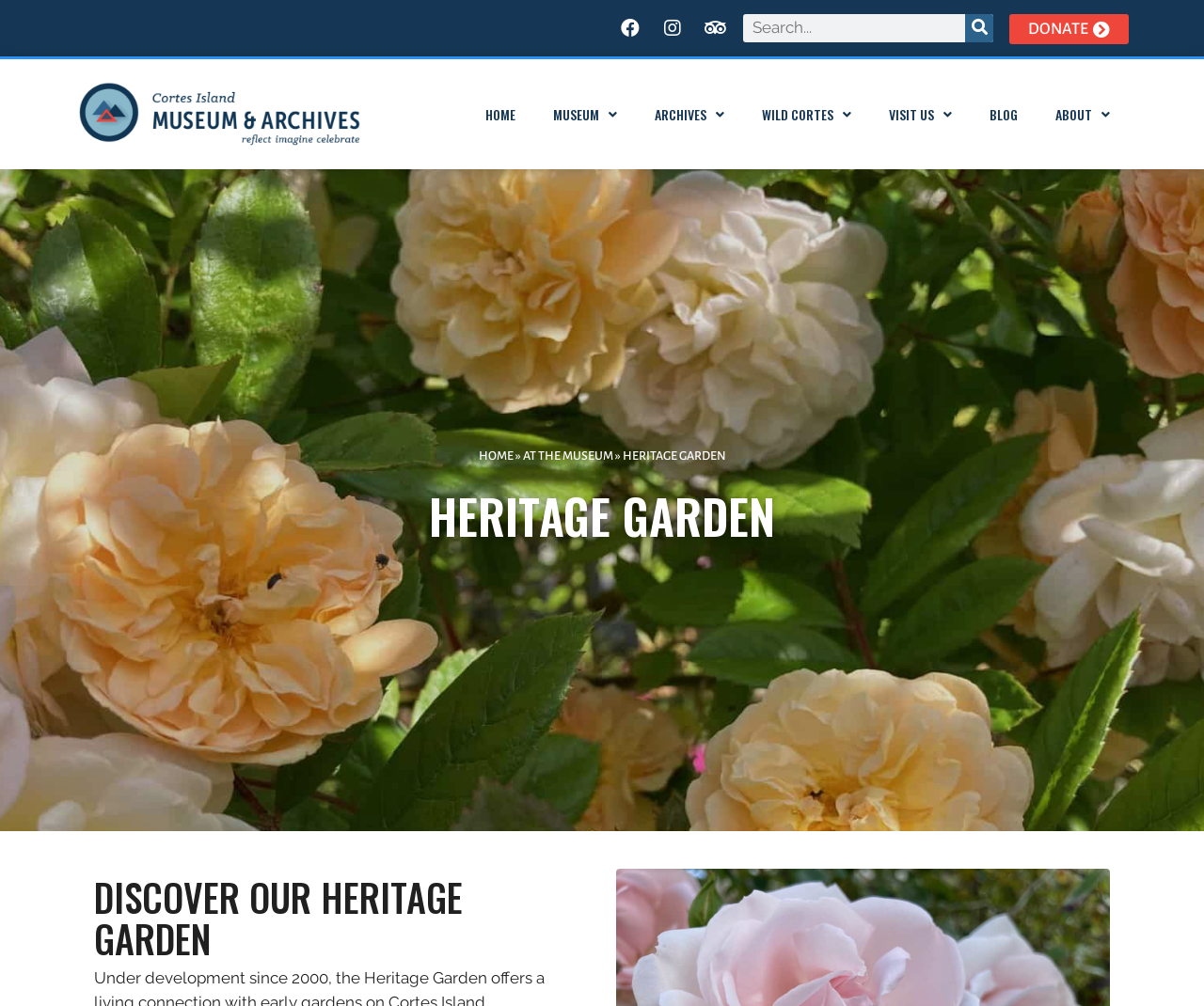Please specify the bounding box coordinates of the clickable region necessary for completing the following instruction: "Search for something". The coordinates must consist of four float numbers between 0 and 1, i.e., [left, top, right, bottom].

[0.617, 0.014, 0.825, 0.042]